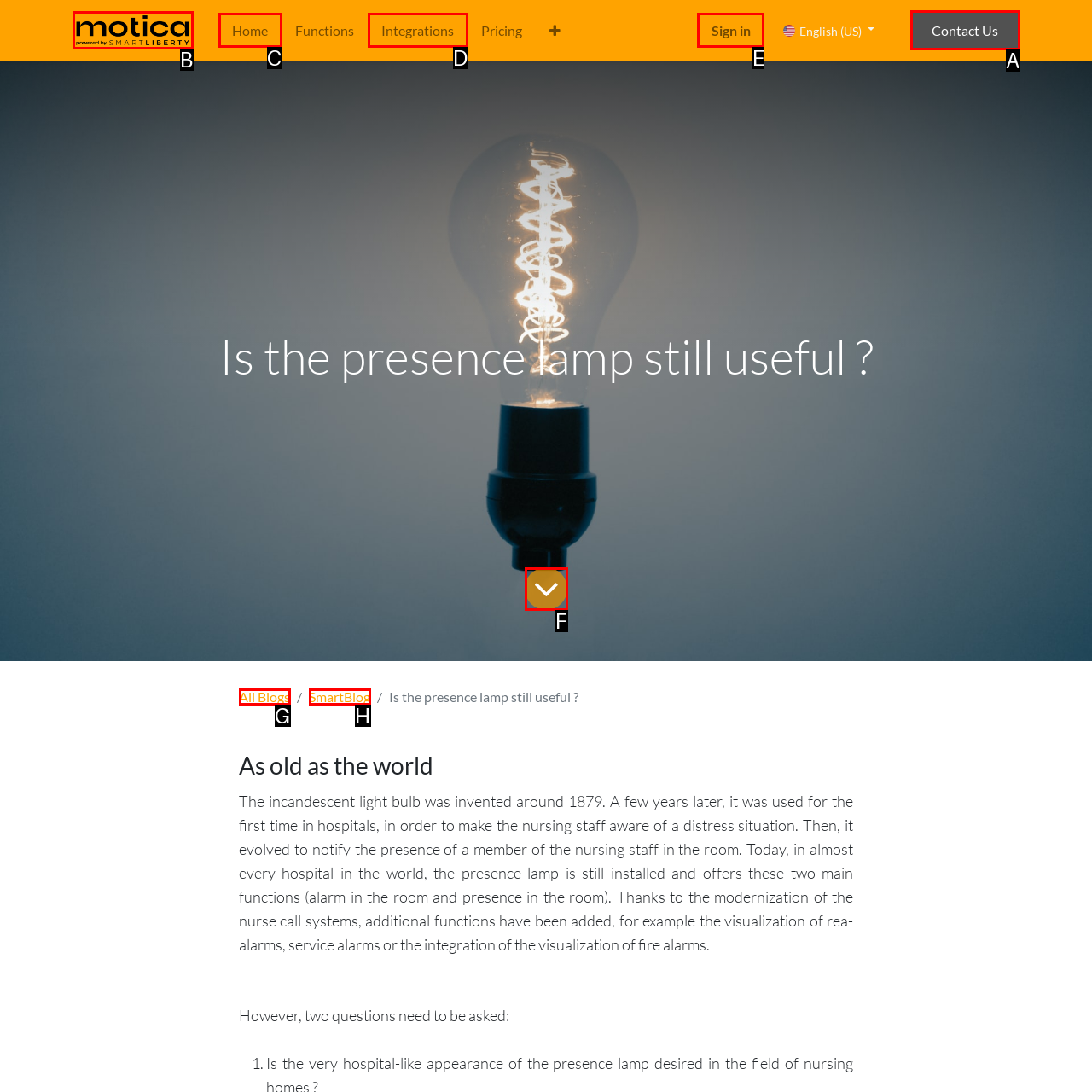Find the option that fits the given description: Sign in
Answer with the letter representing the correct choice directly.

E